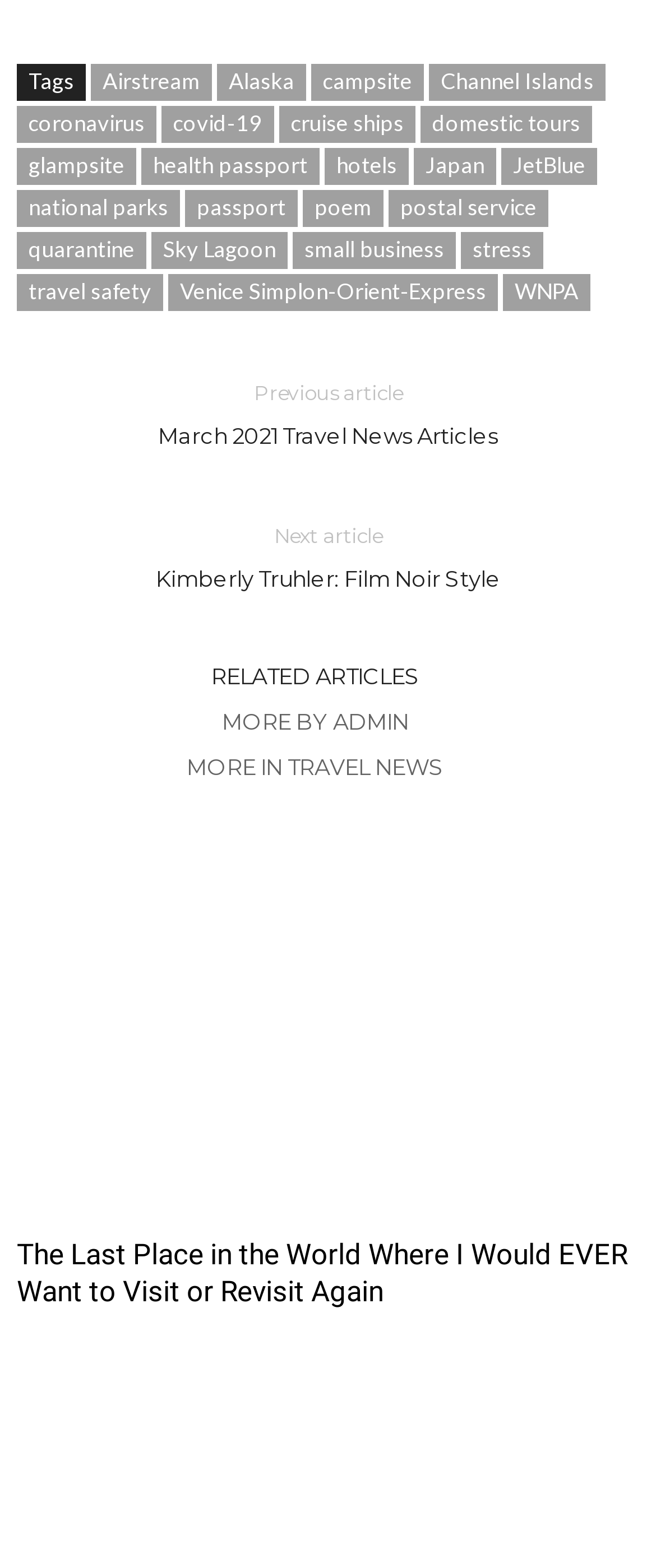Who is the author of this article?
Analyze the image and provide a thorough answer to the question.

I searched for an element that indicates the author of the article, but I couldn't find one. There is a link element with the text 'MORE BY ADMIN', but it doesn't explicitly state the author's name.